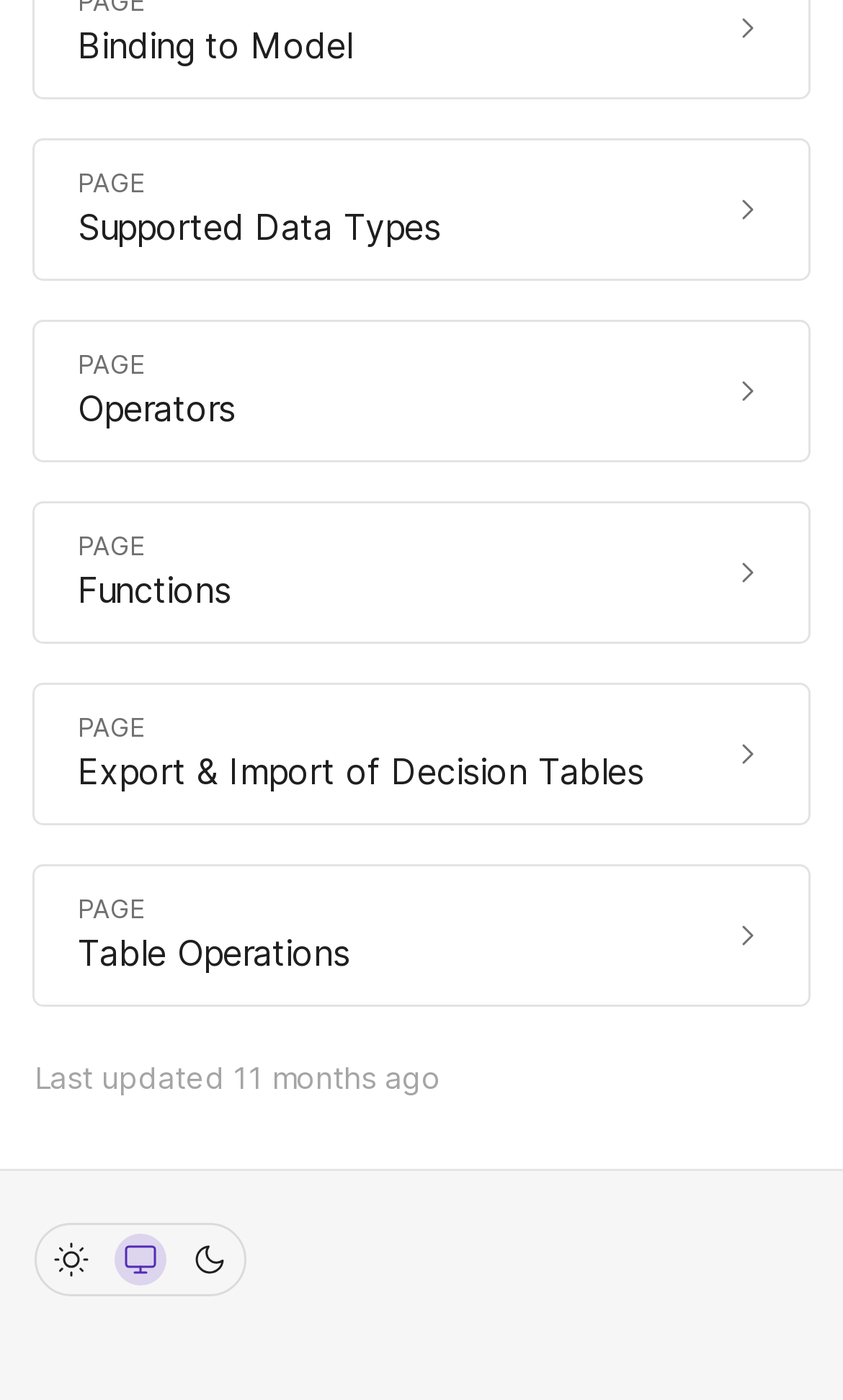Based on the image, please respond to the question with as much detail as possible:
What is the theme currently in use?

I determined this by looking at the radio group at the bottom of the page, where the 'Switch to system theme' option is checked, indicating that it is the currently selected theme.